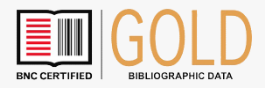Give a short answer using one word or phrase for the question:
What is the shape of the icon?

Stylized book